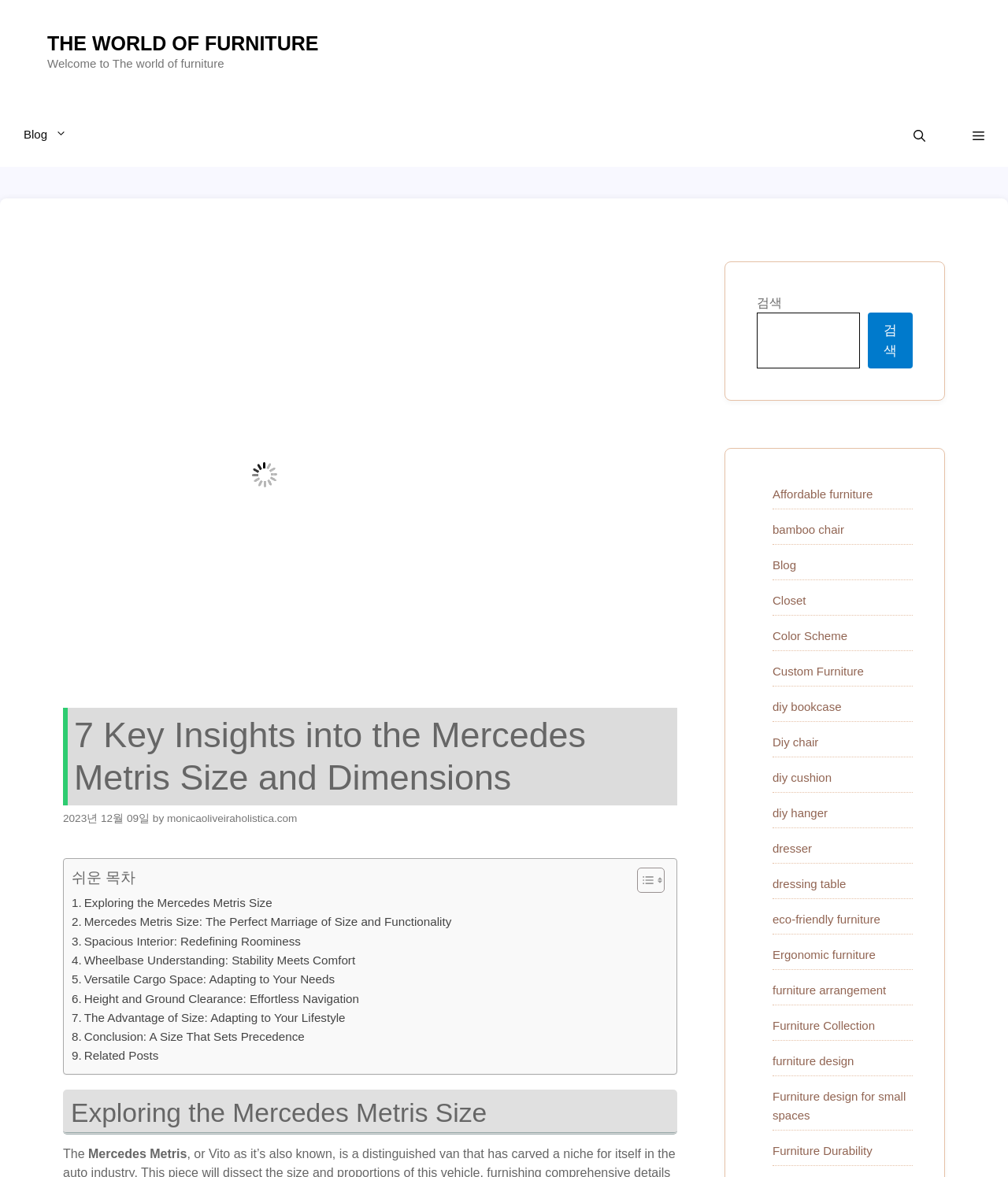Please specify the bounding box coordinates in the format (top-left x, top-left y, bottom-right x, bottom-right y), with values ranging from 0 to 1. Identify the bounding box for the UI component described as follows: About Me

None